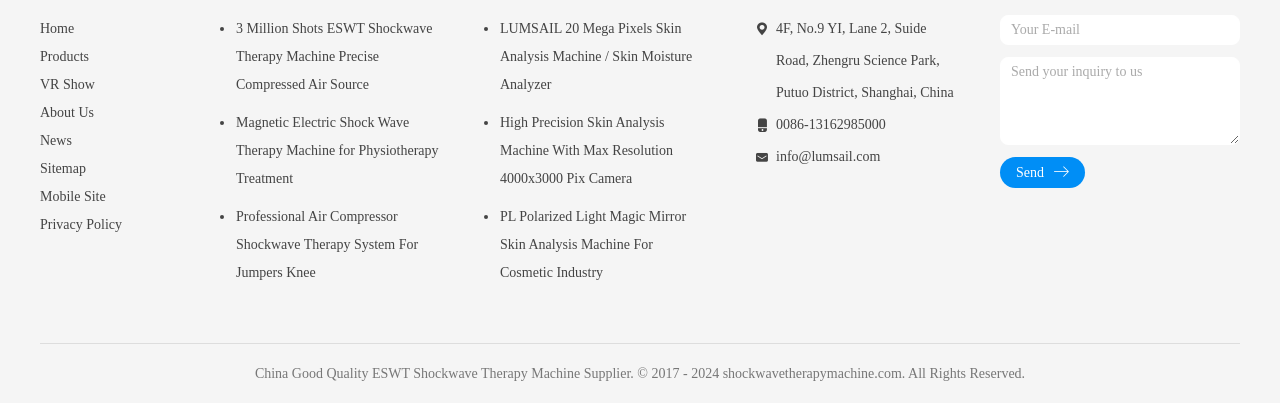Answer succinctly with a single word or phrase:
How many product headings are there?

6